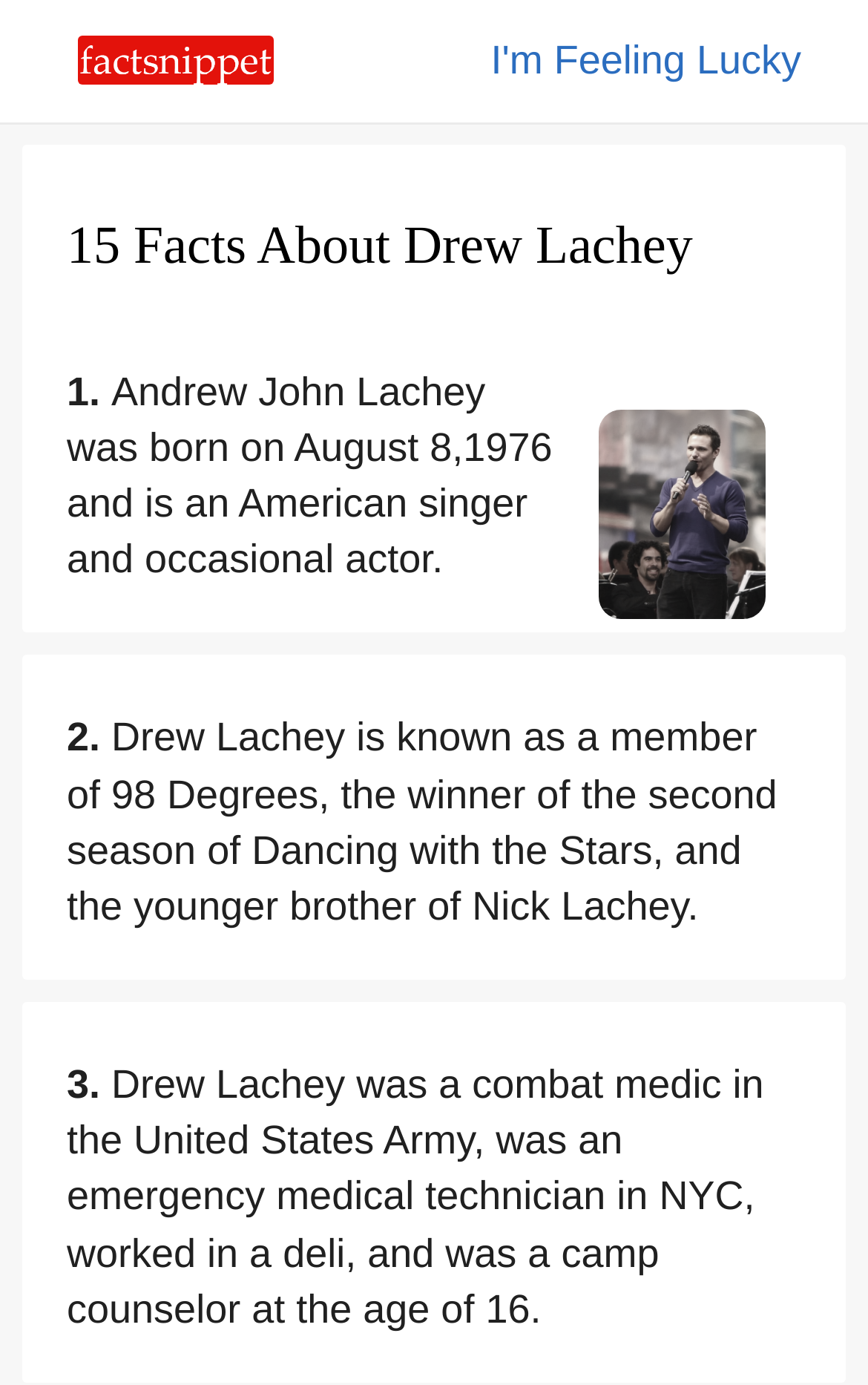Using floating point numbers between 0 and 1, provide the bounding box coordinates in the format (top-left x, top-left y, bottom-right x, bottom-right y). Locate the UI element described here: I'm Feeling Lucky

[0.565, 0.027, 0.923, 0.059]